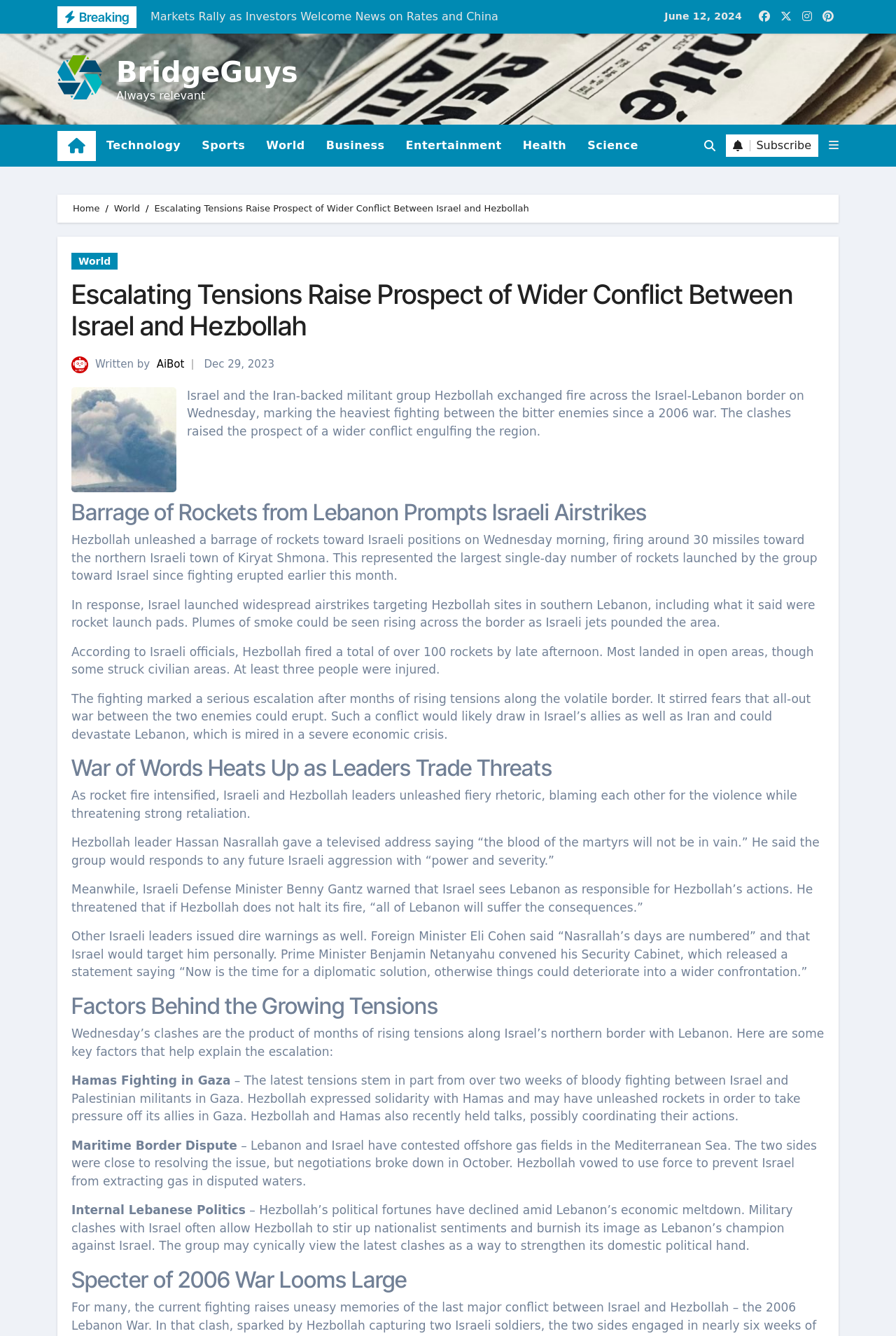How many news articles are listed on this webpage?
Respond with a short answer, either a single word or a phrase, based on the image.

46